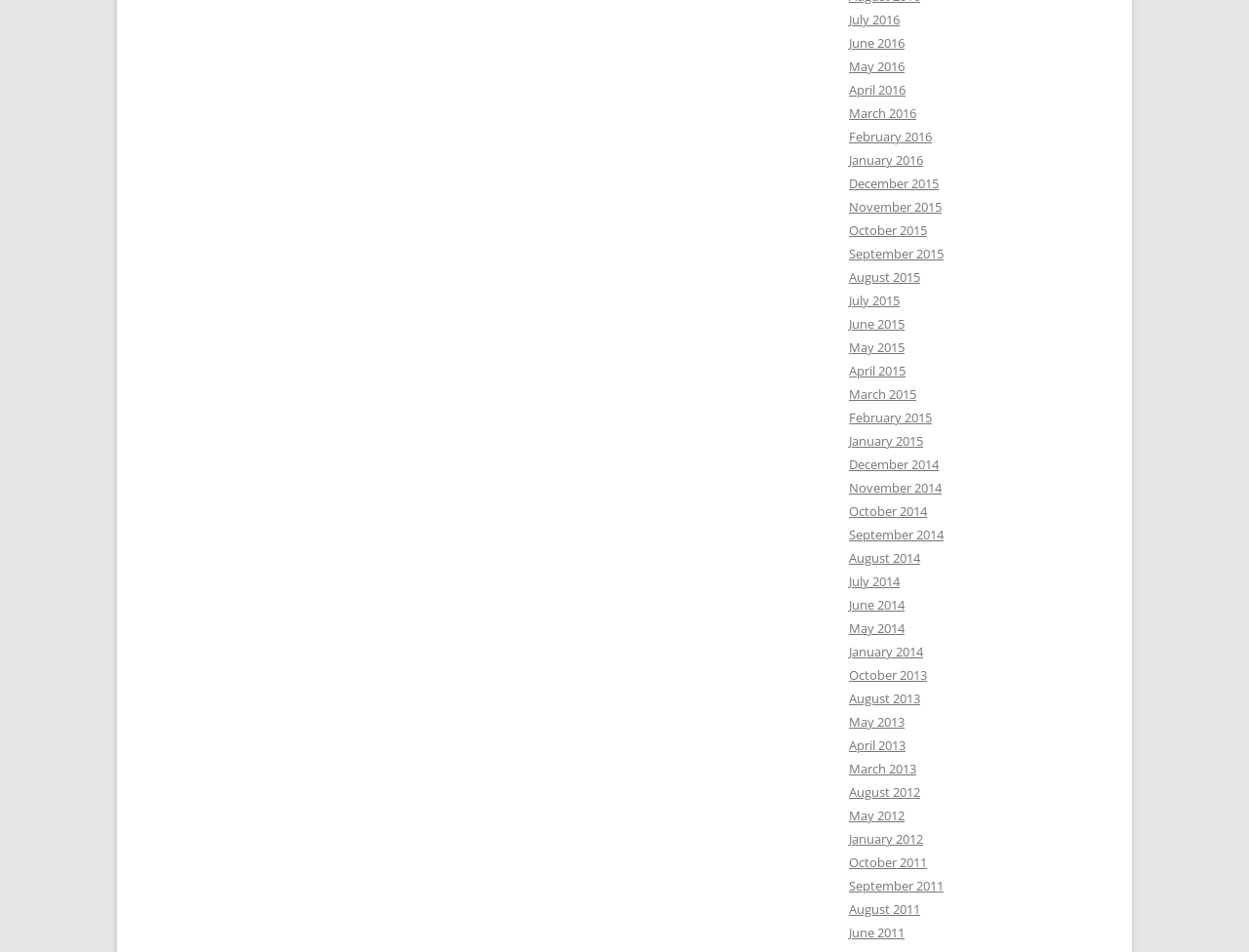Please identify the bounding box coordinates of the element's region that should be clicked to execute the following instruction: "Explore August 2012 archives". The bounding box coordinates must be four float numbers between 0 and 1, i.e., [left, top, right, bottom].

[0.68, 0.823, 0.737, 0.841]